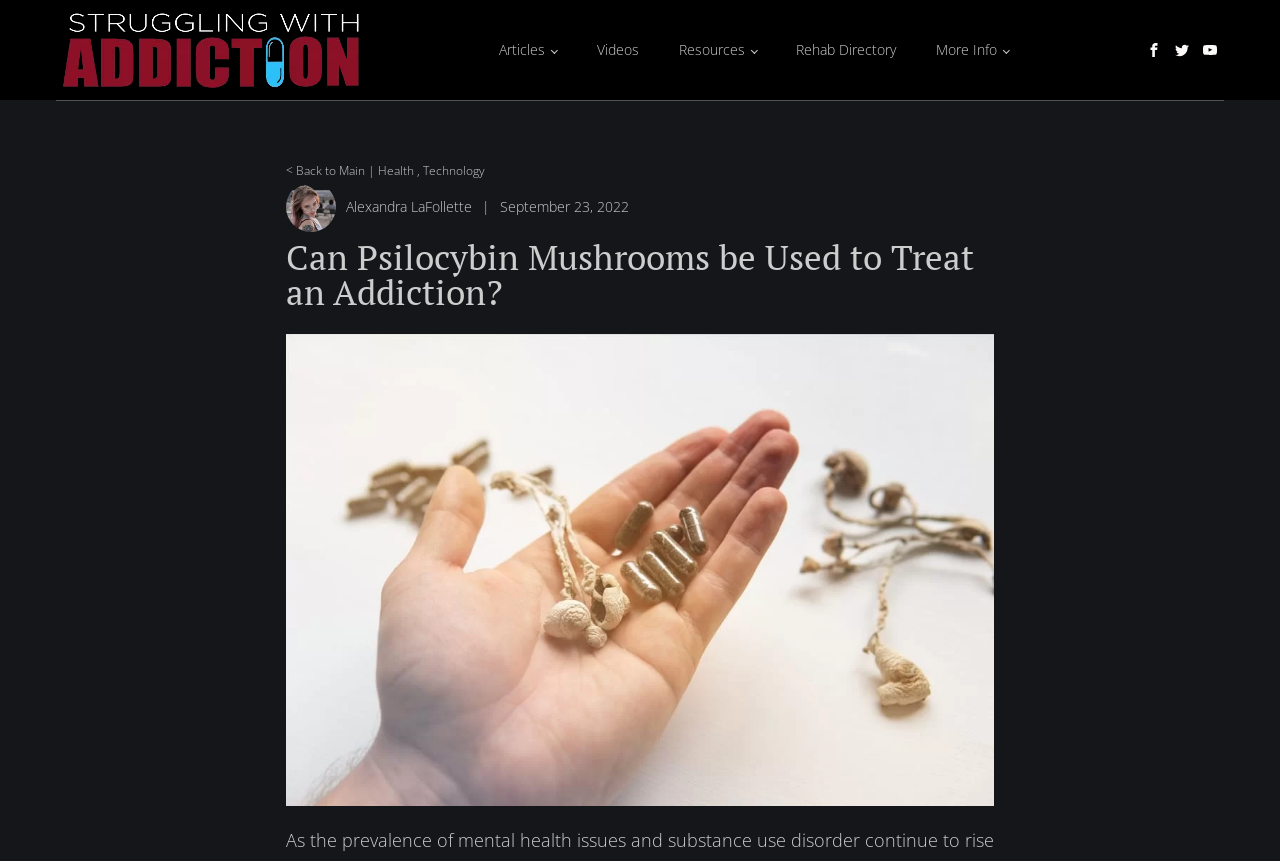What are the categories listed above the main heading? From the image, respond with a single word or brief phrase.

Health, Technology